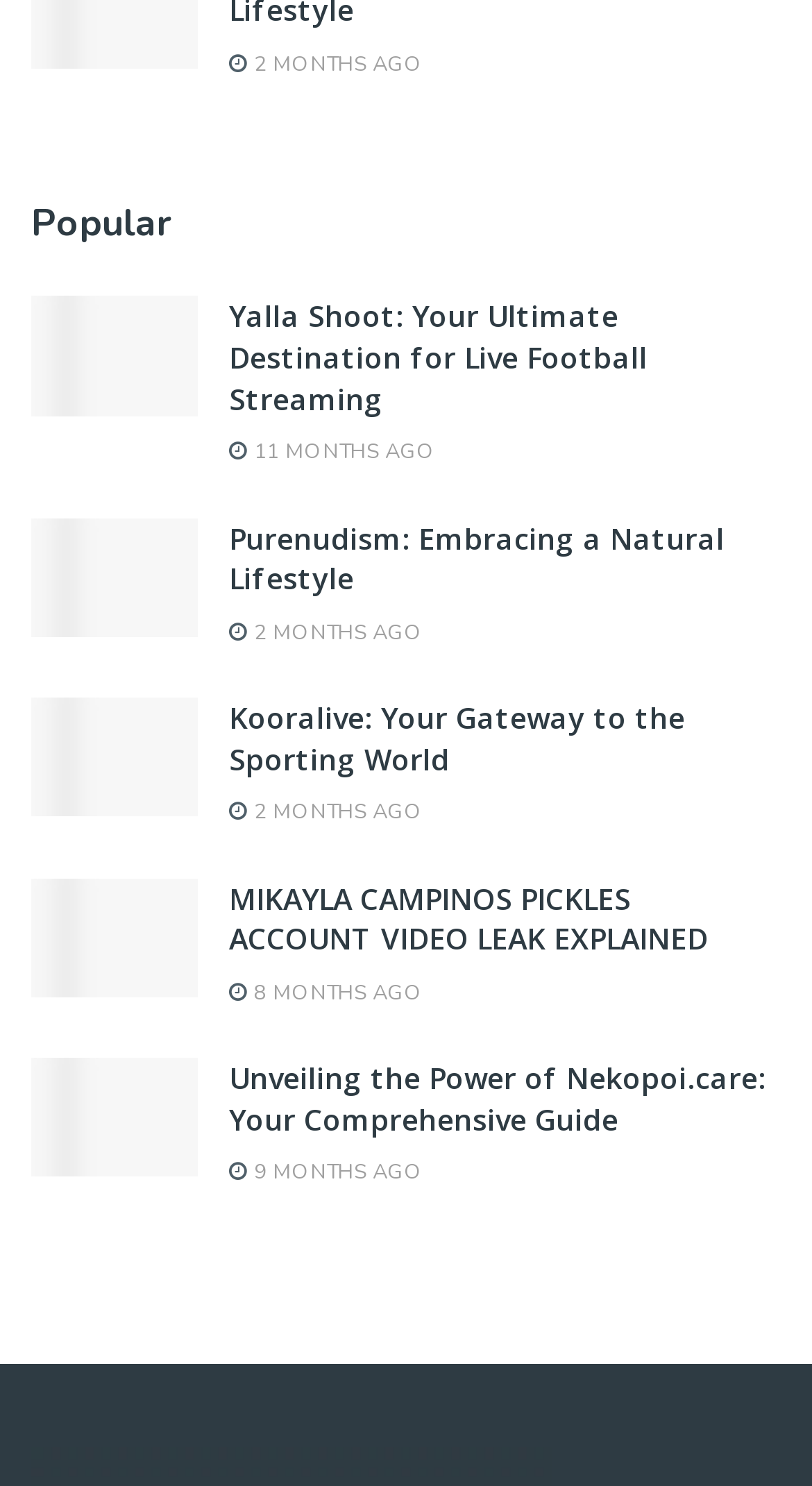What is the topic of the first article?
Please interpret the details in the image and answer the question thoroughly.

I looked at the heading element within the first article element, which contains the text 'Yalla Shoot: Your Ultimate Destination for Live Football Streaming'. This suggests that the topic of the first article is live football streaming.